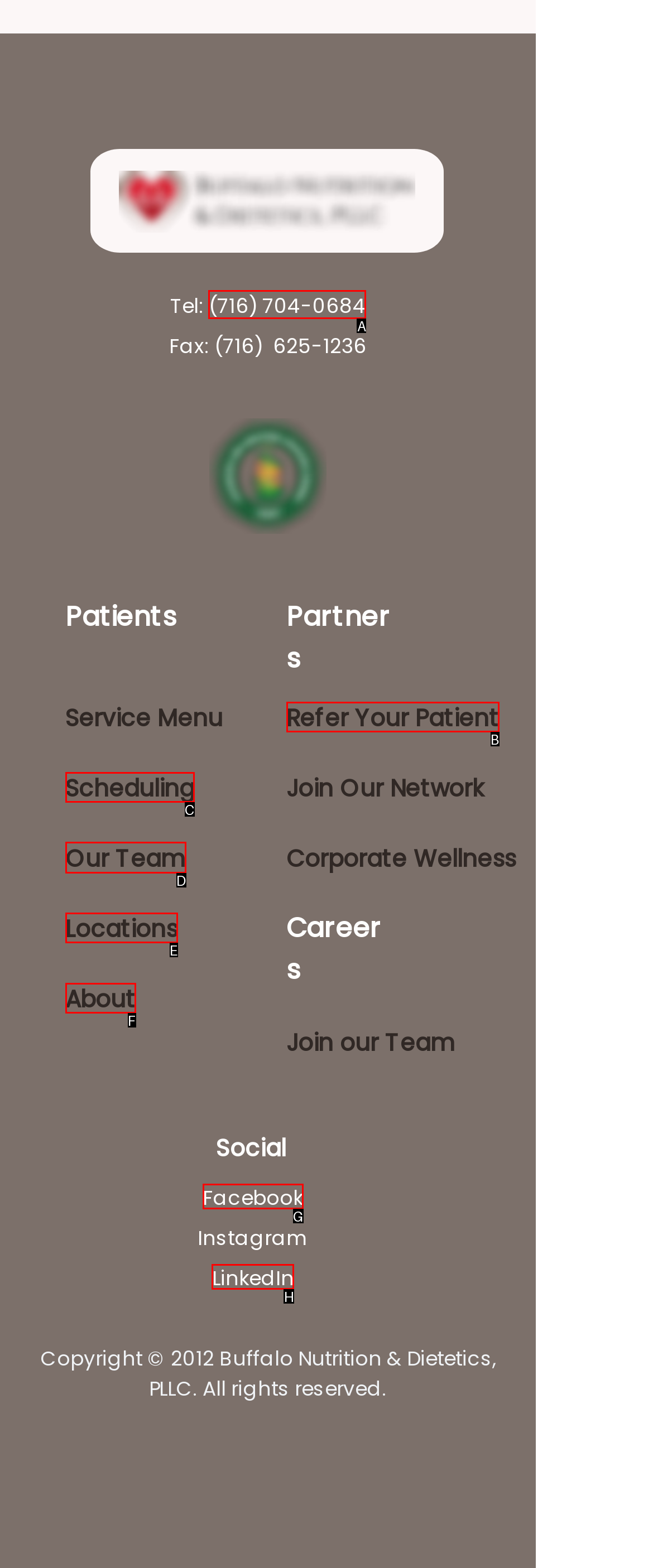Select the appropriate HTML element to click on to finish the task: View the 'Our Team' page.
Answer with the letter corresponding to the selected option.

D